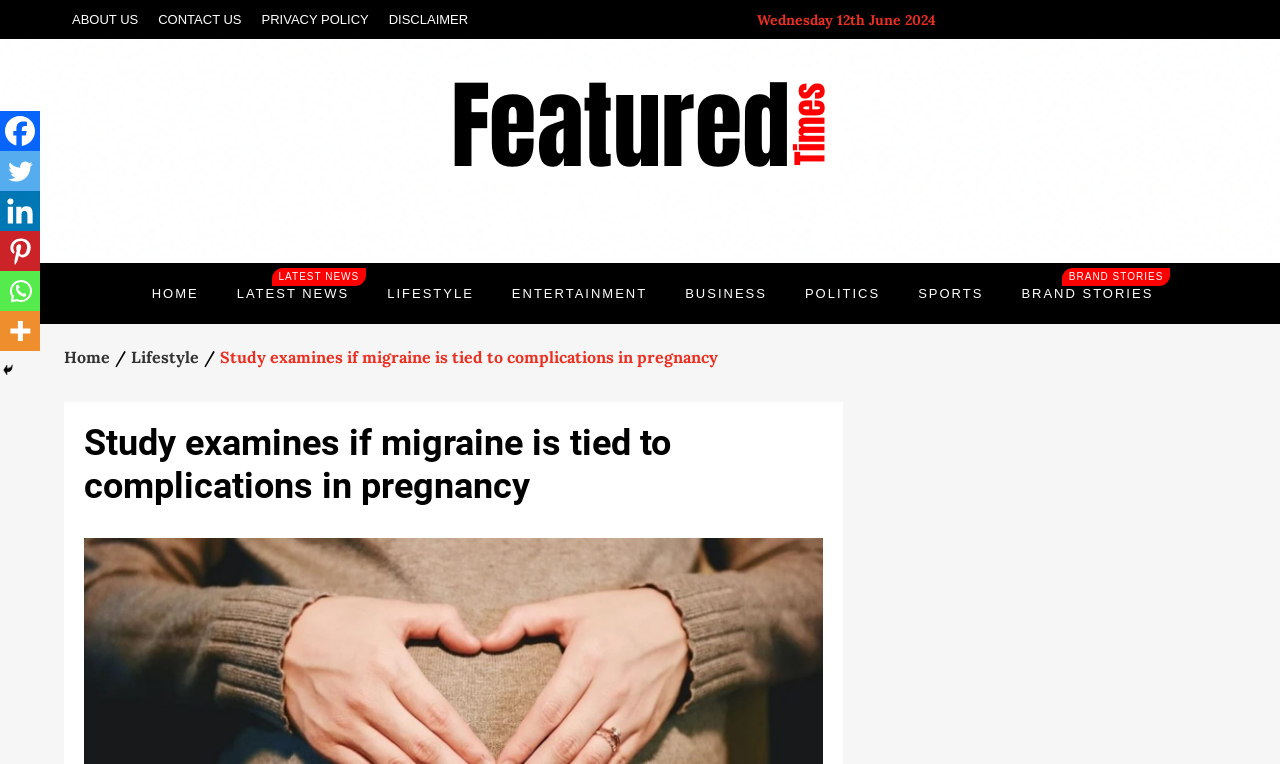Could you determine the bounding box coordinates of the clickable element to complete the instruction: "Click on ABOUT US"? Provide the coordinates as four float numbers between 0 and 1, i.e., [left, top, right, bottom].

[0.05, 0.0, 0.114, 0.051]